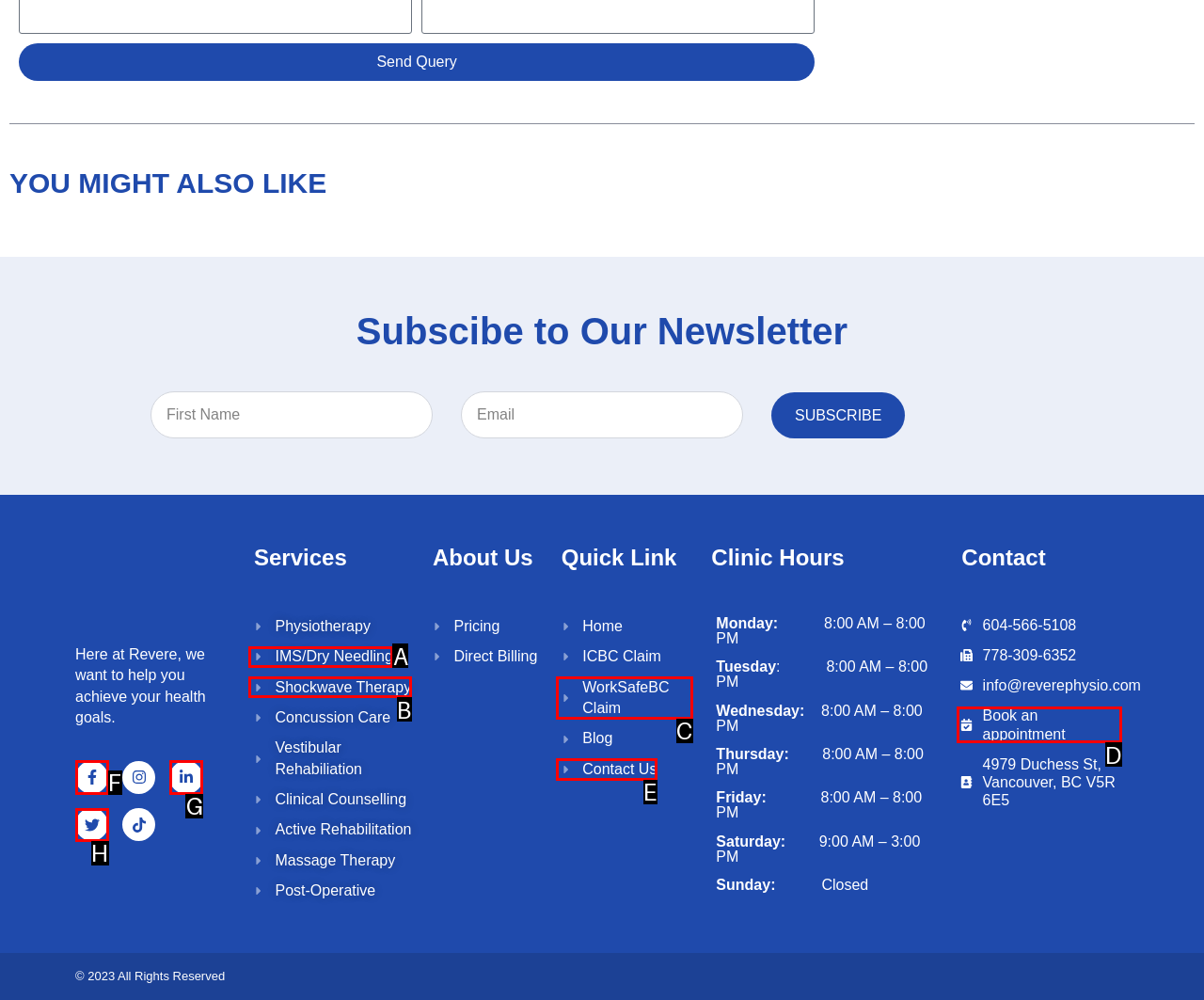Select the HTML element that matches the description: Book an appointment. Provide the letter of the chosen option as your answer.

D